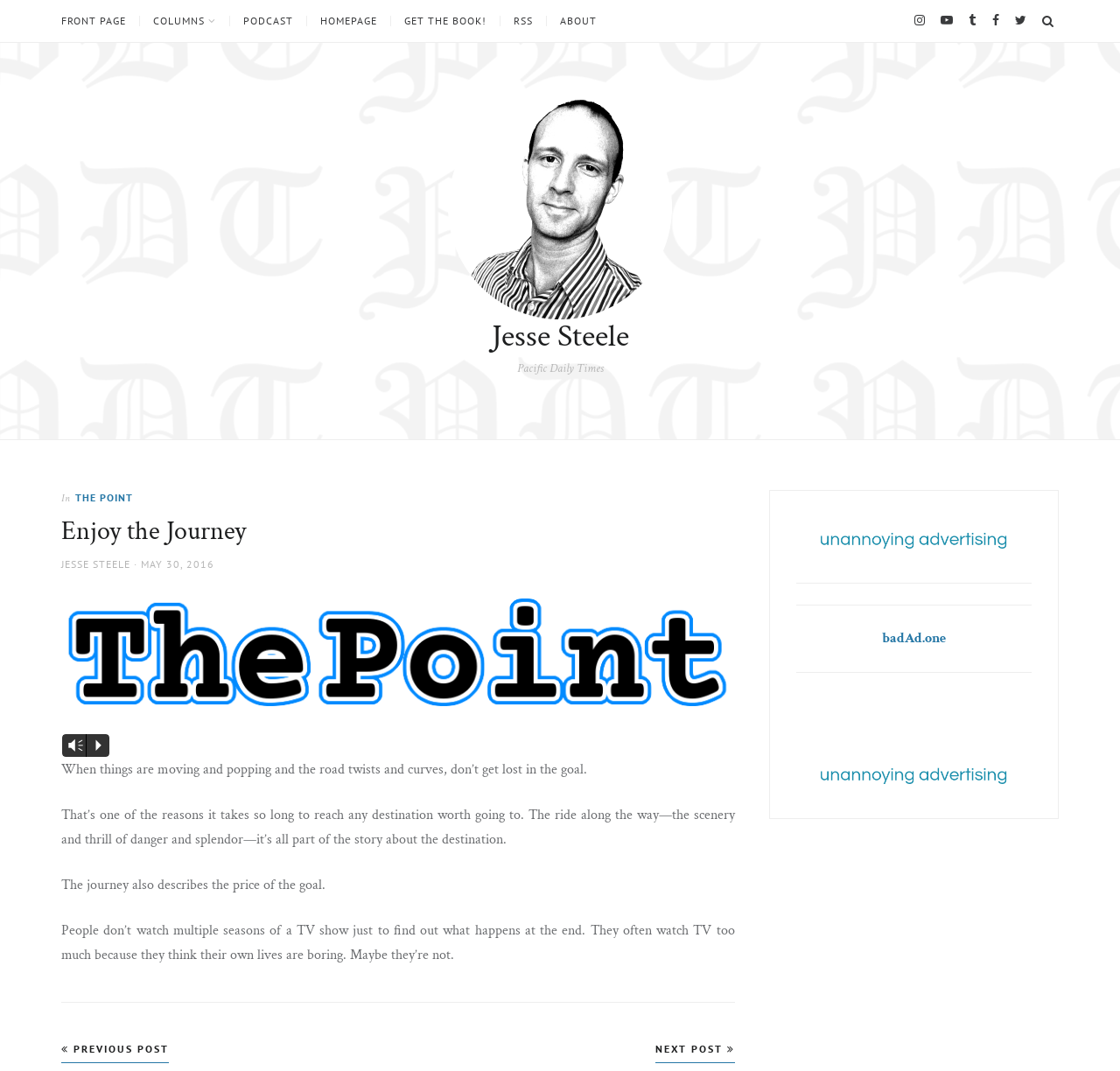Show me the bounding box coordinates of the clickable region to achieve the task as per the instruction: "Search on the website".

[0.927, 0.005, 0.945, 0.035]